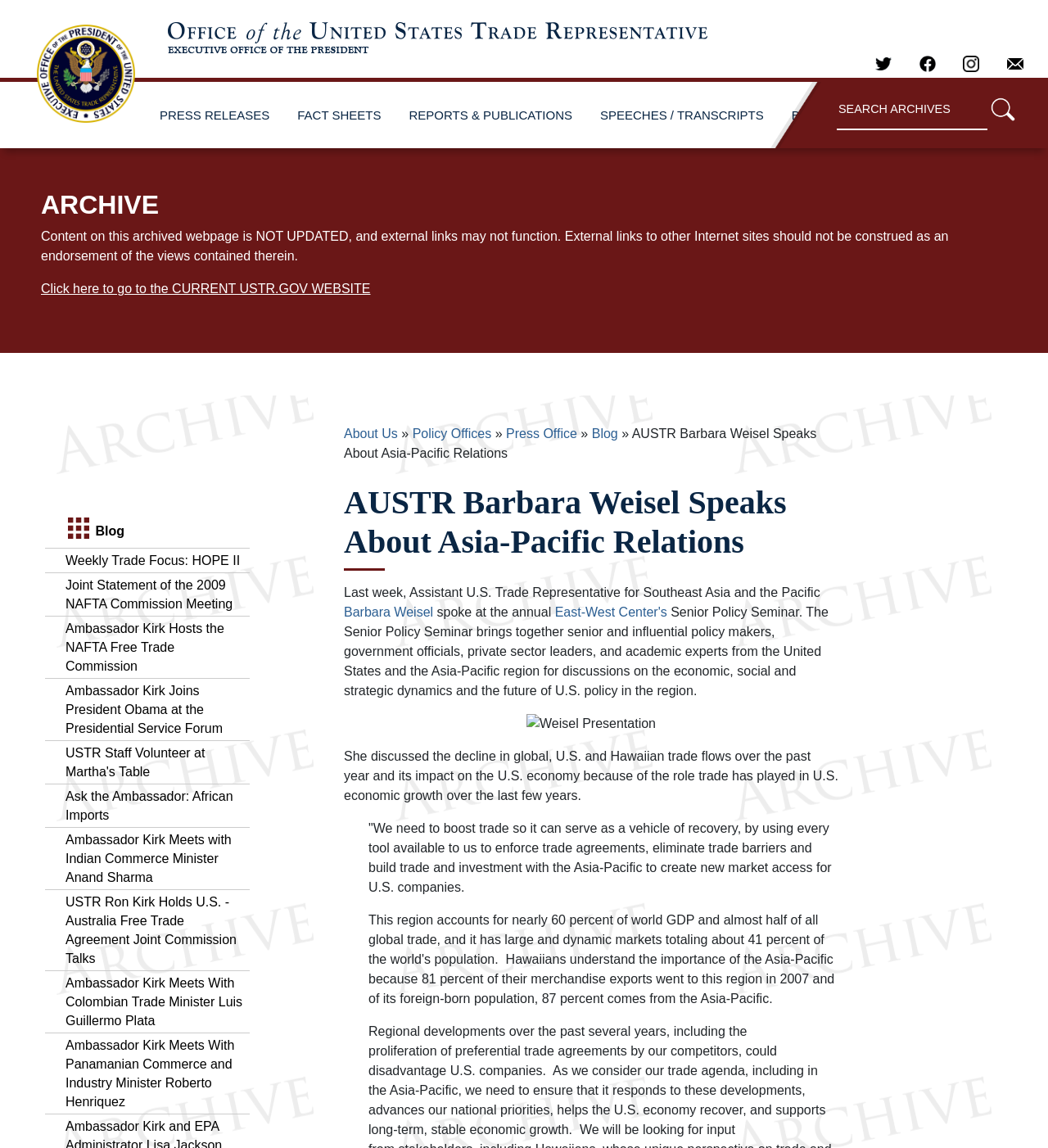Identify the bounding box coordinates of the HTML element based on this description: "home page".

None